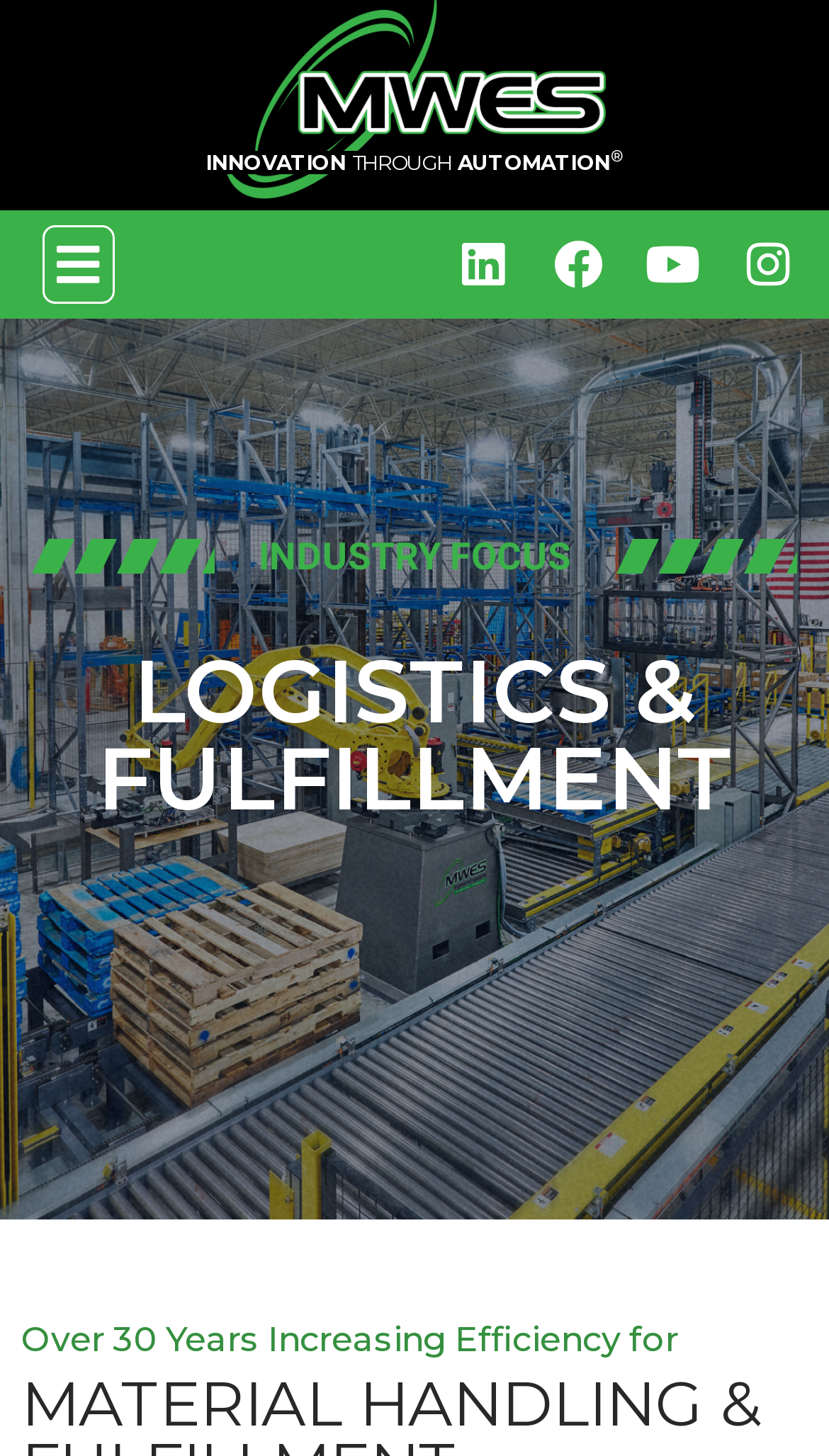Identify the bounding box coordinates for the UI element described as: "Youtube".

[0.776, 0.162, 0.847, 0.202]